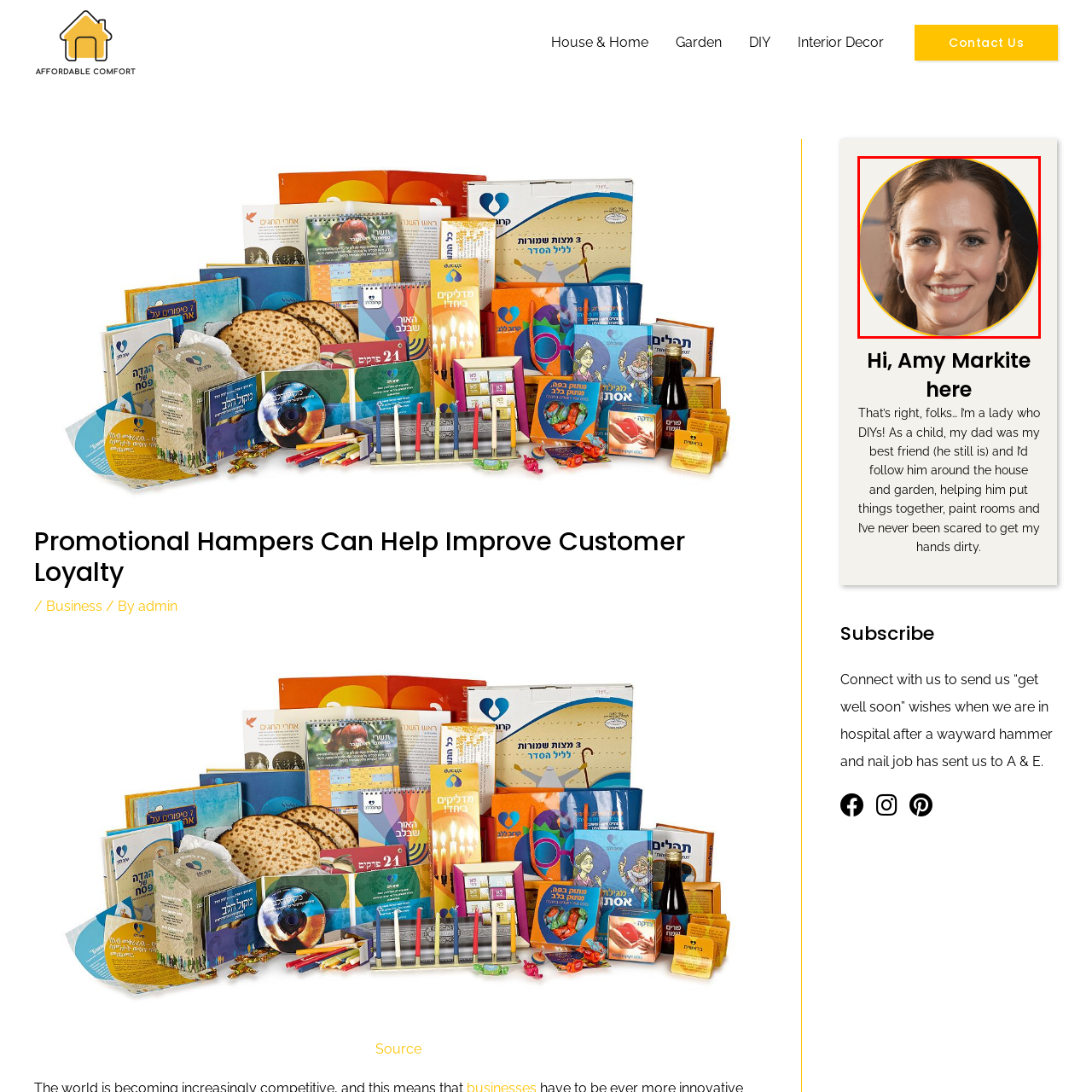Is the background of the portrait blurred?
Look at the image section surrounded by the red bounding box and provide a concise answer in one word or phrase.

yes